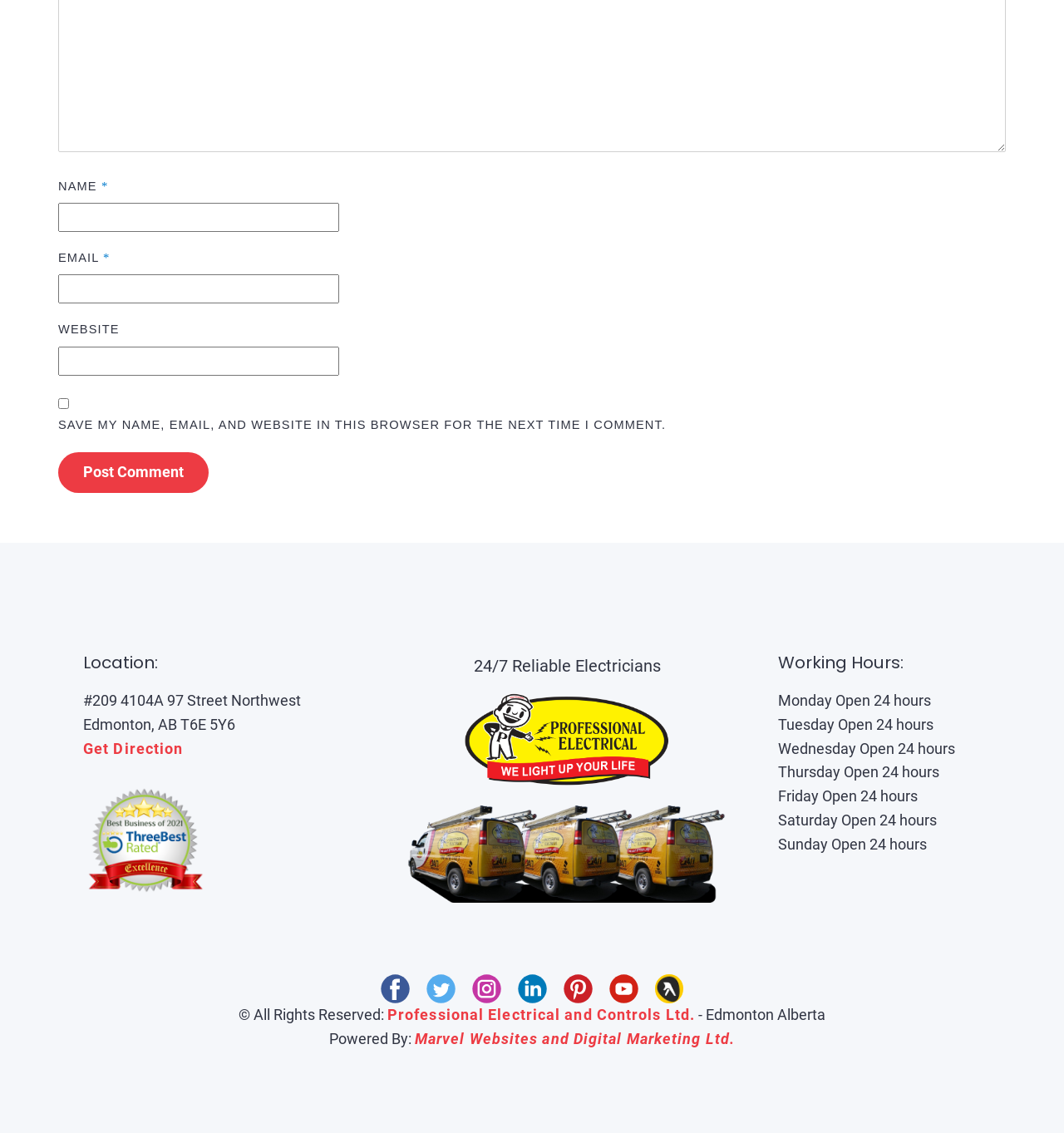Can you provide the bounding box coordinates for the element that should be clicked to implement the instruction: "Visit Professional Electrical in Edmonton AB"?

[0.435, 0.6, 0.63, 0.706]